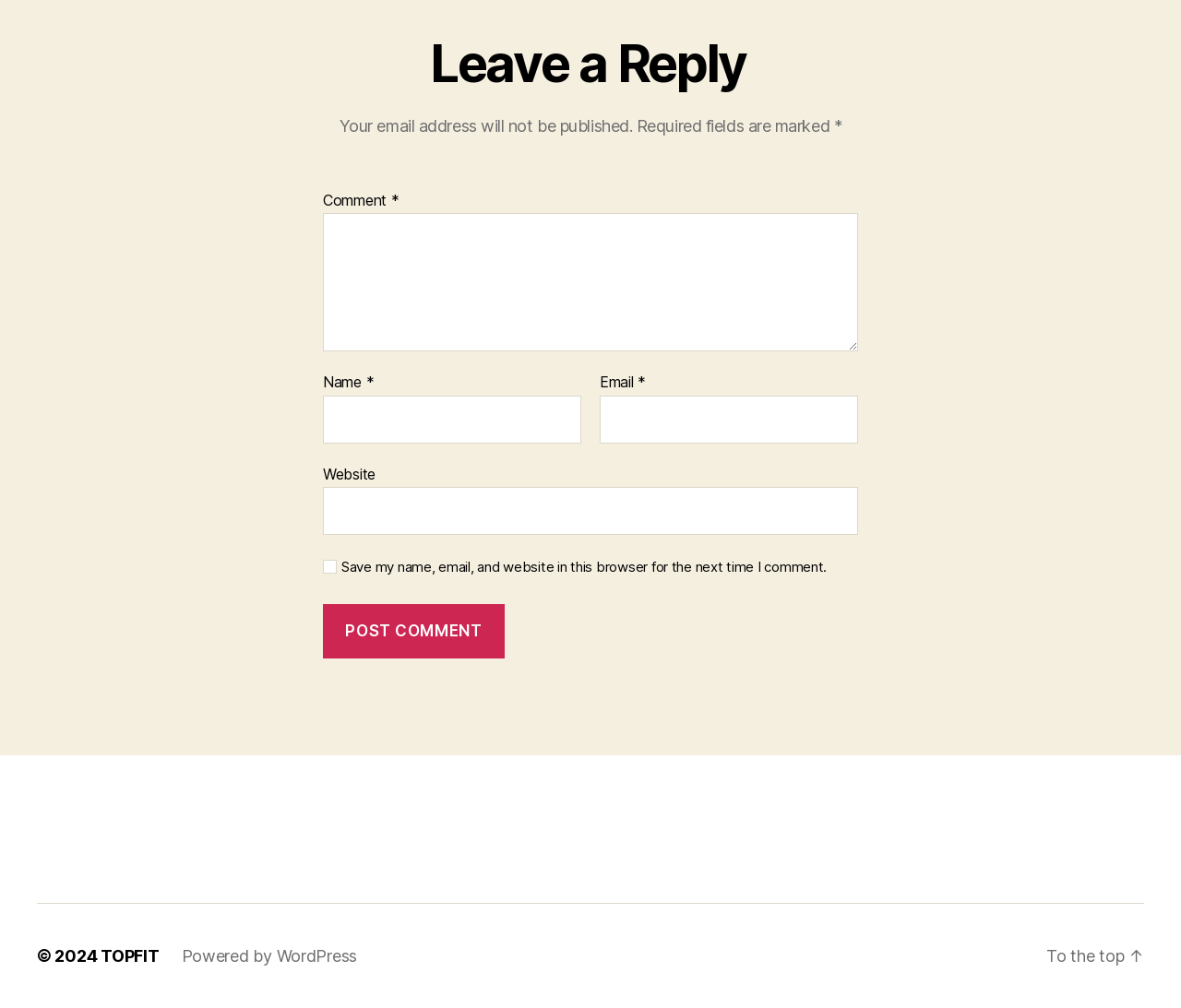Can you determine the bounding box coordinates of the area that needs to be clicked to fulfill the following instruction: "Enter your name"?

[0.273, 0.392, 0.492, 0.44]